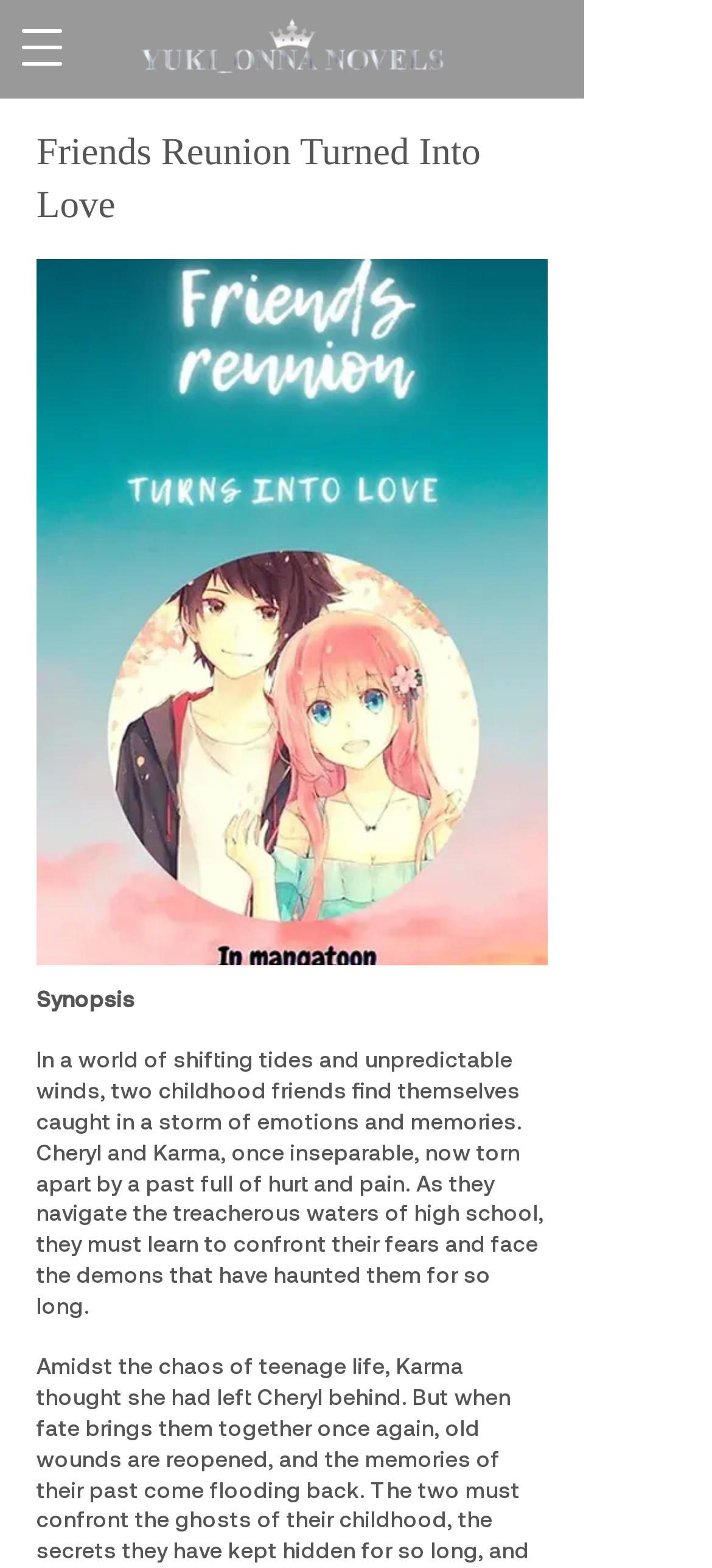Present a detailed account of what is displayed on the webpage.

The webpage is about "Friends Reunion Turned Into Love". At the top left corner, there is a button to open a navigation menu. Next to it, on the top center, there is a large image "YUKI-ONNA-NOVELS-4-26-2023.png" that takes up most of the top section. Below the image, there is a heading with the same title "Friends Reunion Turned Into Love". 

On the left side, there is a smaller image "photo_2023-03-06_22-50-28.webp". Below this image, there is a section with a title "Synopsis" and a paragraph of text that describes the story of two childhood friends, Cheryl and Karma, who are navigating high school and confronting their past fears and pain.